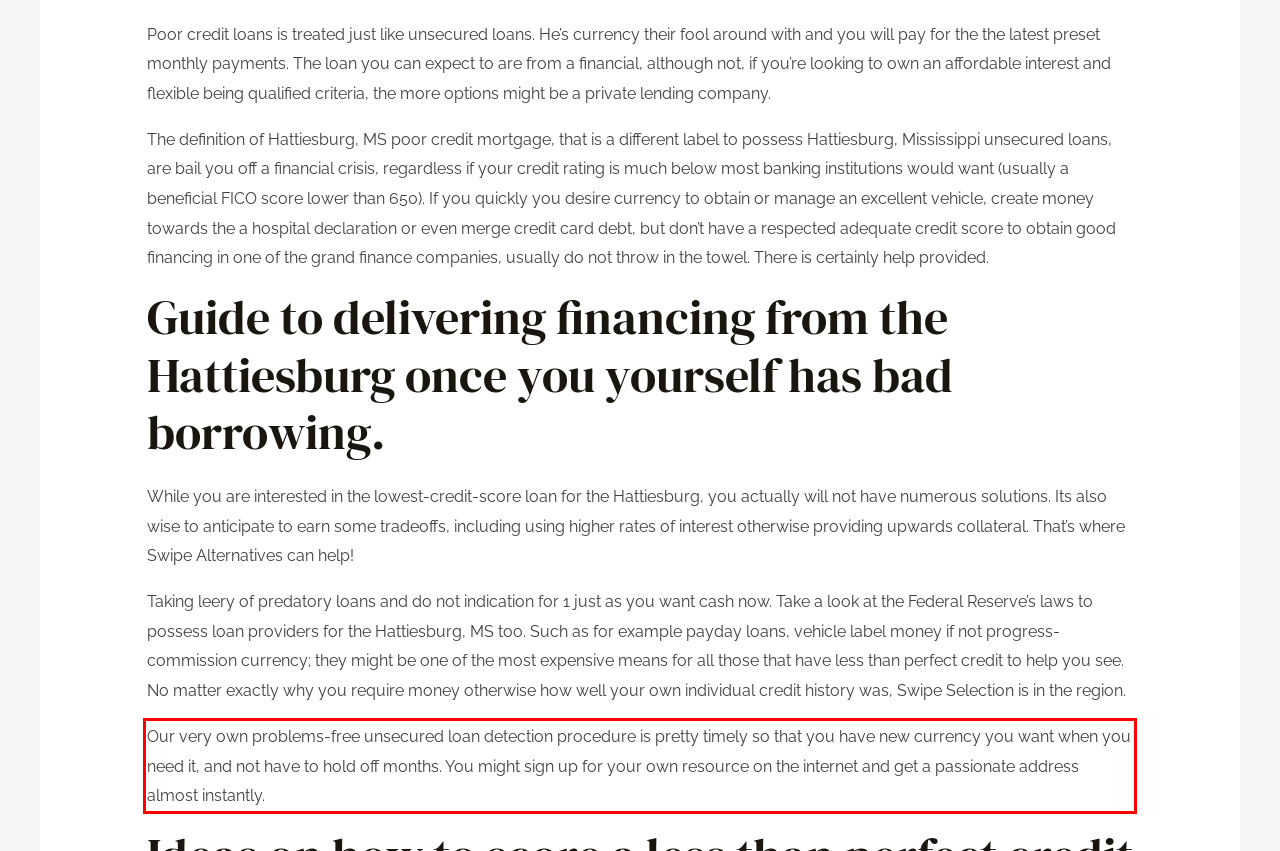Identify the red bounding box in the webpage screenshot and perform OCR to generate the text content enclosed.

Our very own problems-free unsecured loan detection procedure is pretty timely so that you have new currency you want when you need it, and not have to hold off months. You might sign up for your own resource on the internet and get a passionate address almost instantly.